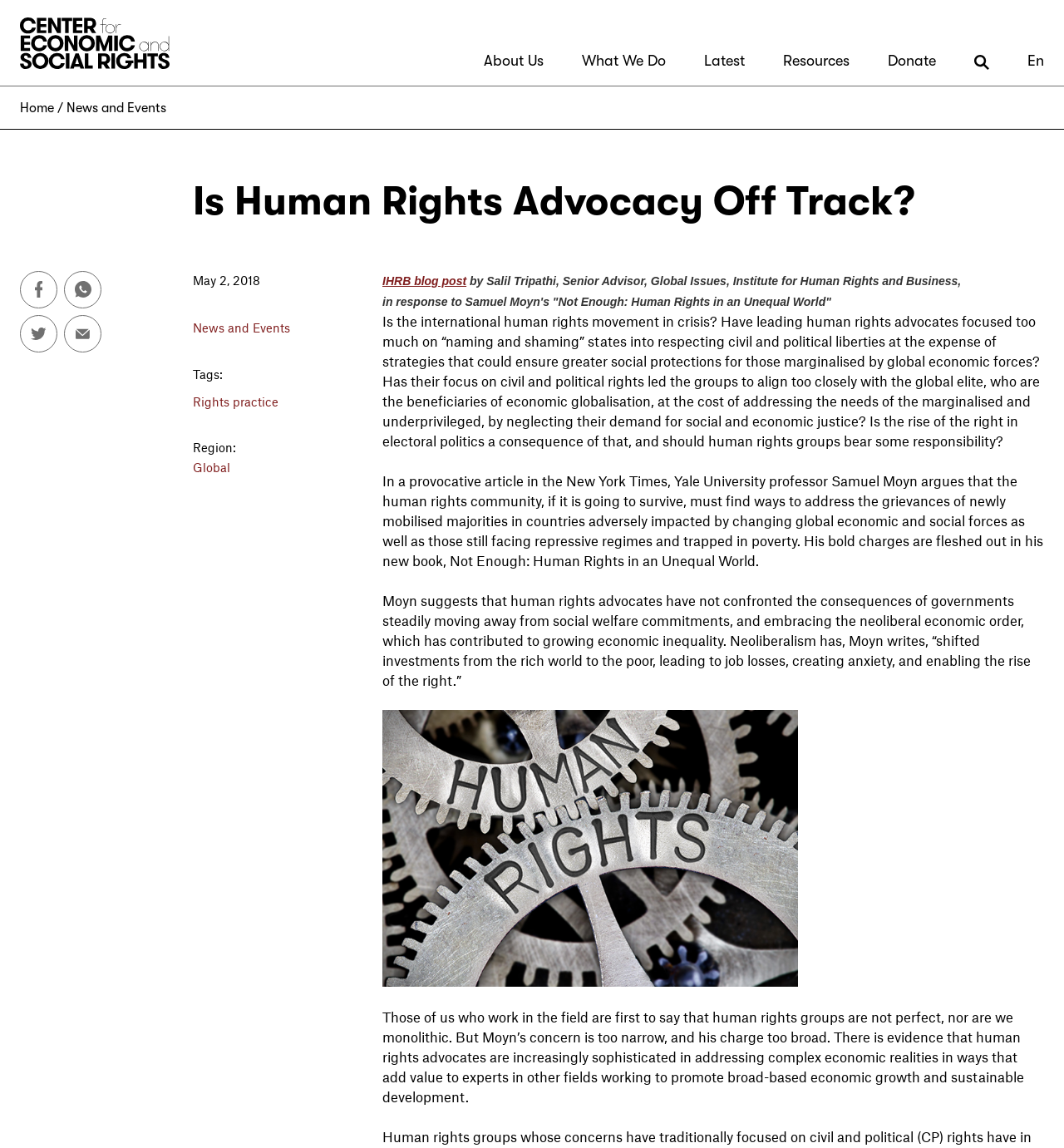Please specify the bounding box coordinates of the element that should be clicked to execute the given instruction: 'Read the 'IHRB blog post''. Ensure the coordinates are four float numbers between 0 and 1, expressed as [left, top, right, bottom].

[0.359, 0.239, 0.438, 0.25]